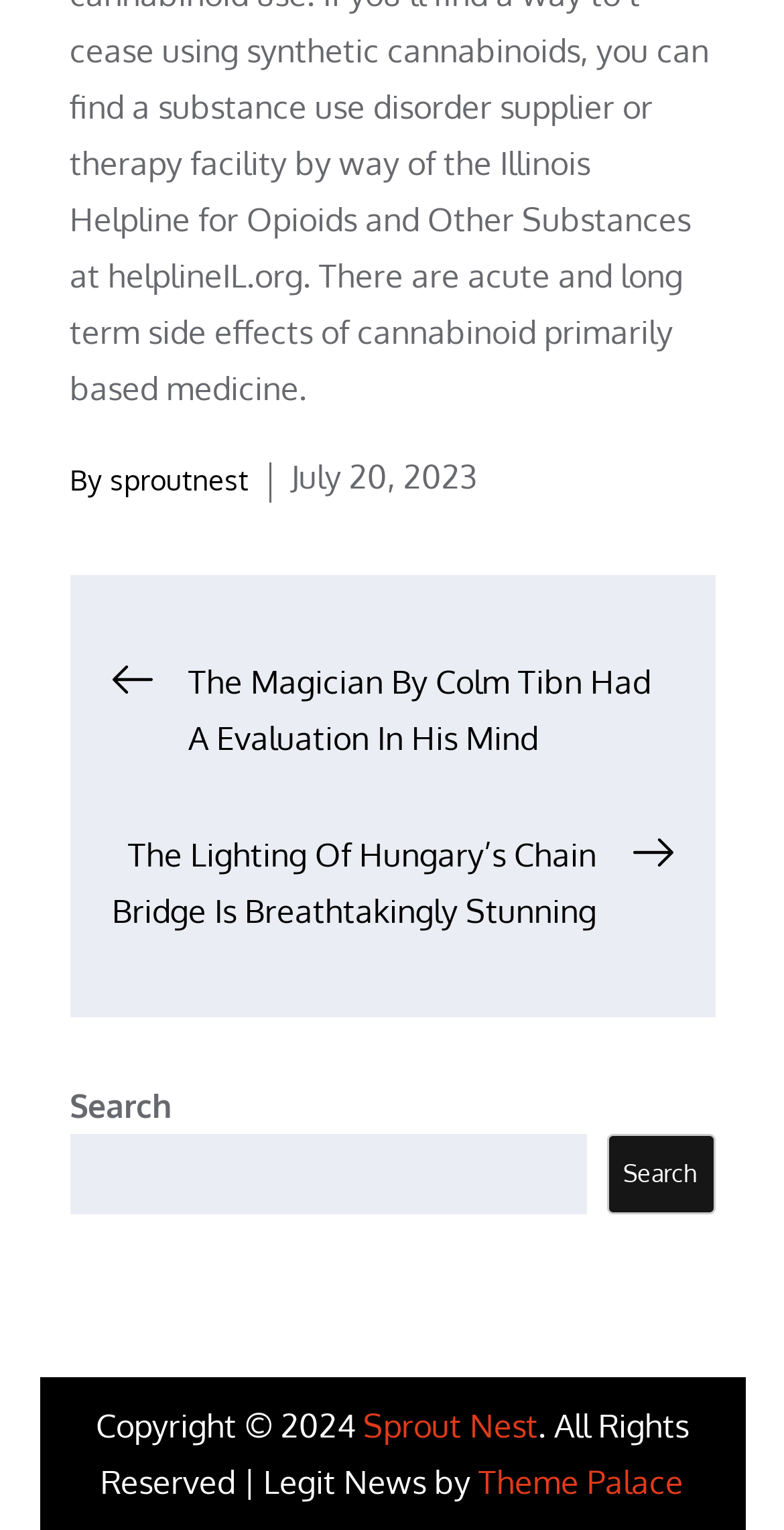What is the name of the theme provider?
Answer the question with a single word or phrase by looking at the picture.

Theme Palace